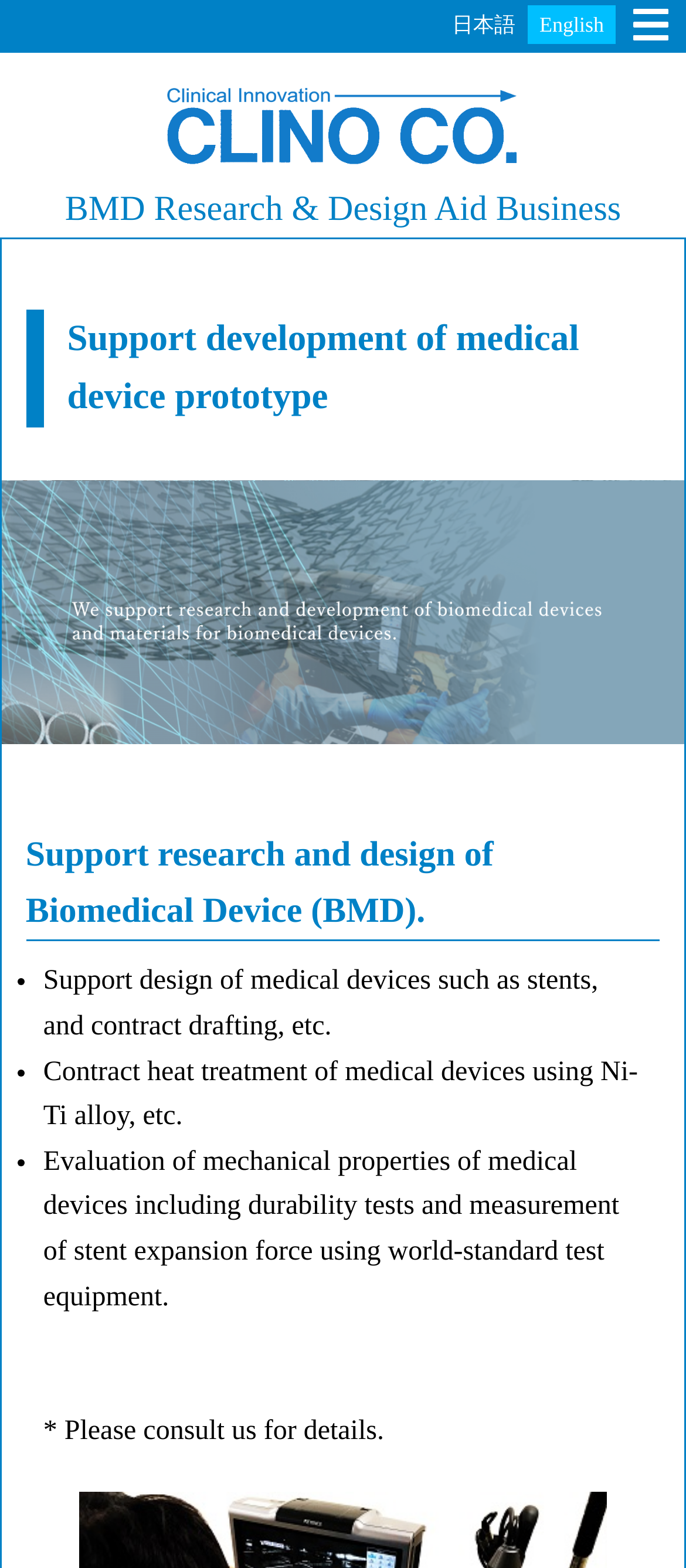Generate a comprehensive description of the webpage.

The webpage is about Clino Corporation, a company that provides research and design aid for biomedical devices. At the top right corner, there are language options, including Japanese and English. Below the language options, there is a horizontal menu bar with links to various sections of the website, including Mission, BMD Research & Design Aid, Non-Clinical Studies & Tests, Sensing, Conformational Disease, Gene therapy & Visual Regeneration, Company Overview, Company Information, Access, Information, News Release, Exhibition Information, and Contact Us.

On the left side of the page, there is a logo with an image and a text "BMD Research & Design Aid" next to it. Below the logo, there are two headings that describe the company's services: "Support development of medical device prototype" and "Support research and design of Biomedical Device (BMD)". 

Under the headings, there is a large image that takes up most of the page. Below the image, there are three bullet points that list the company's services, including design of medical devices, contract heat treatment of medical devices, and evaluation of mechanical properties of medical devices. Each bullet point has a brief description of the service. At the bottom of the page, there is a note that says "* Please consult us for details."